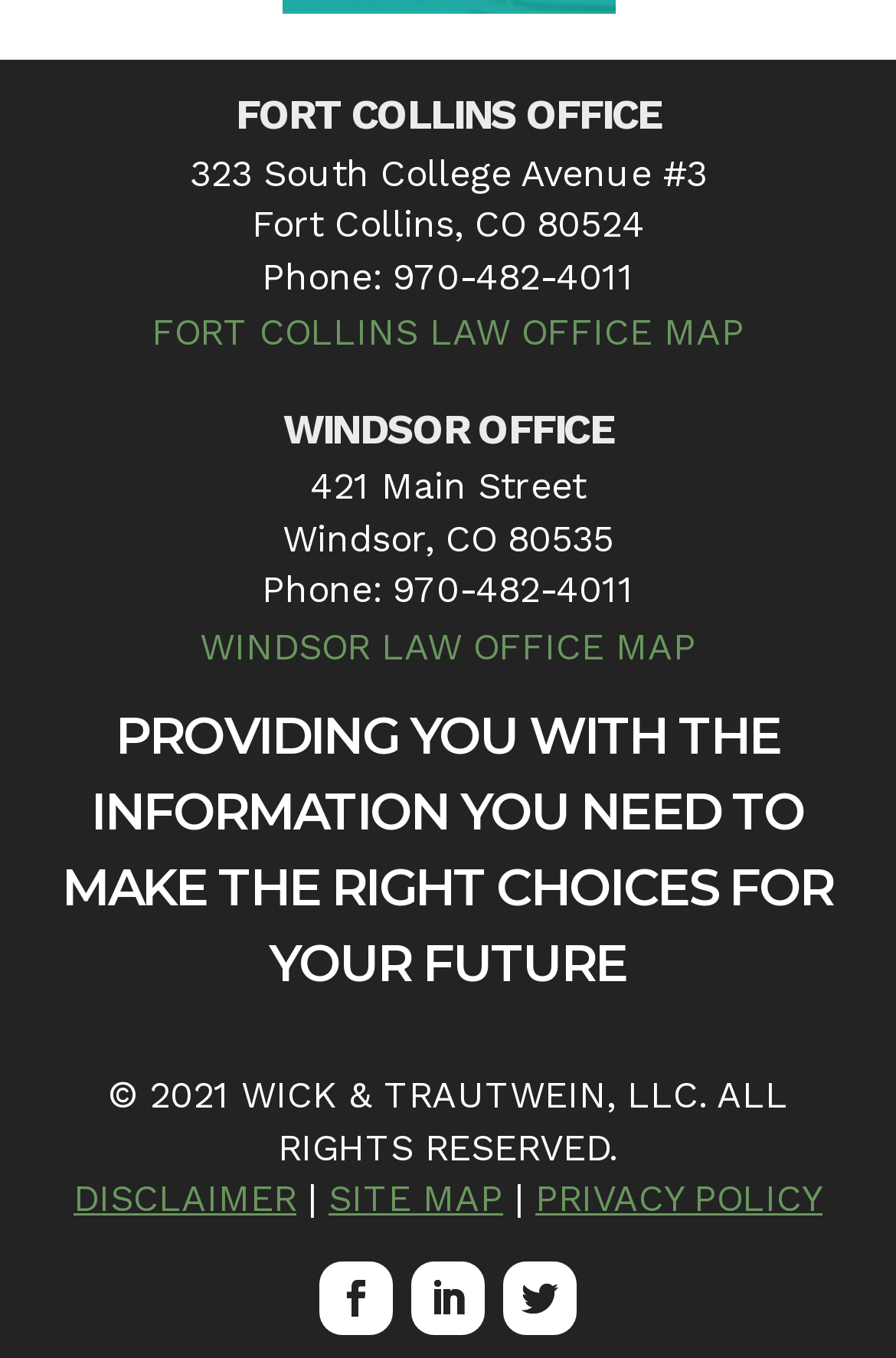Could you determine the bounding box coordinates of the clickable element to complete the instruction: "View Fort Collins office map"? Provide the coordinates as four float numbers between 0 and 1, i.e., [left, top, right, bottom].

[0.169, 0.228, 0.831, 0.261]